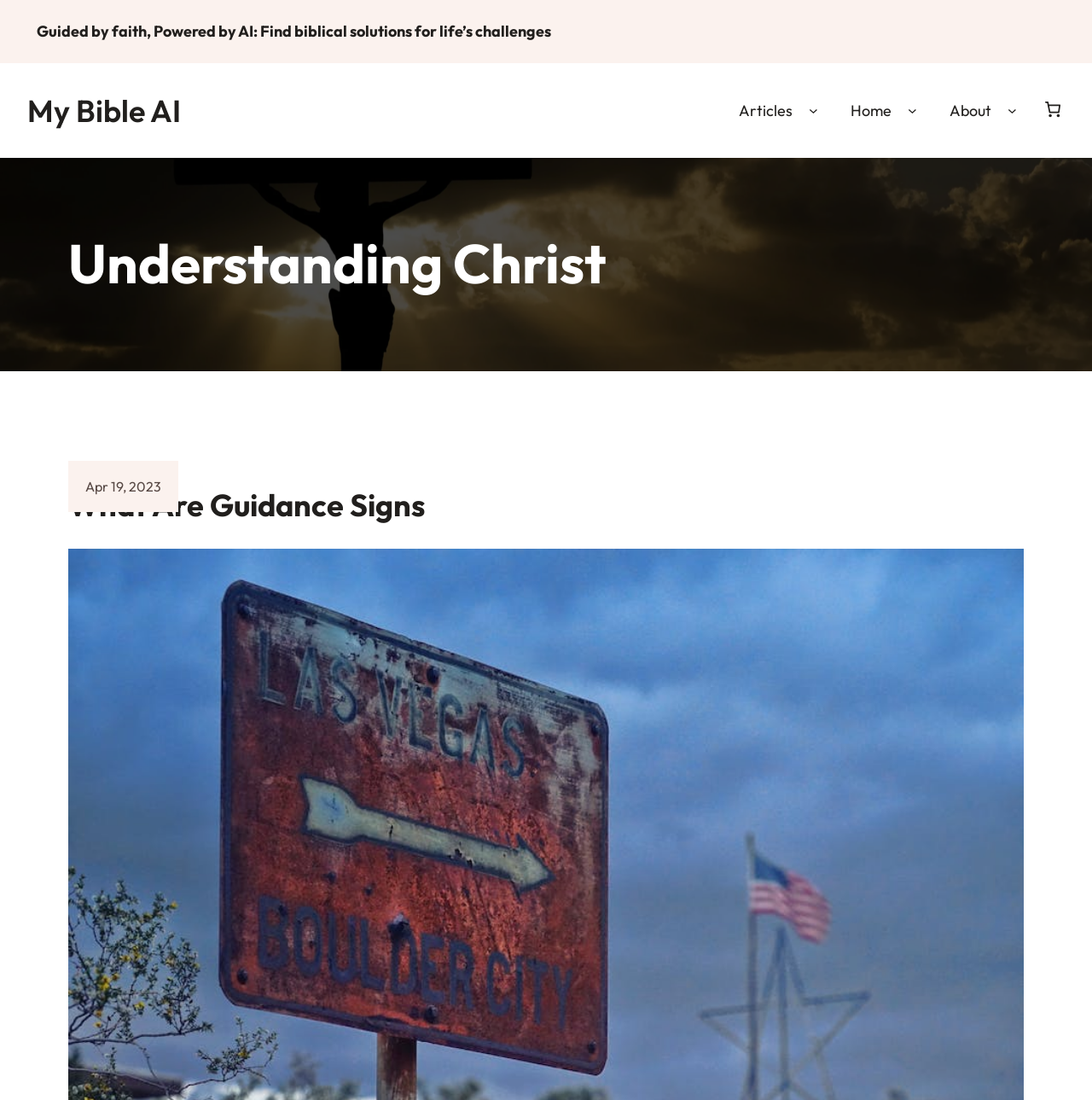What is the slogan of My Bible AI?
Provide a detailed and well-explained answer to the question.

I found the slogan by looking at the StaticText element with the text 'Guided by faith, Powered by AI: Find biblical solutions for life’s challenges' which is located at the top of the webpage.